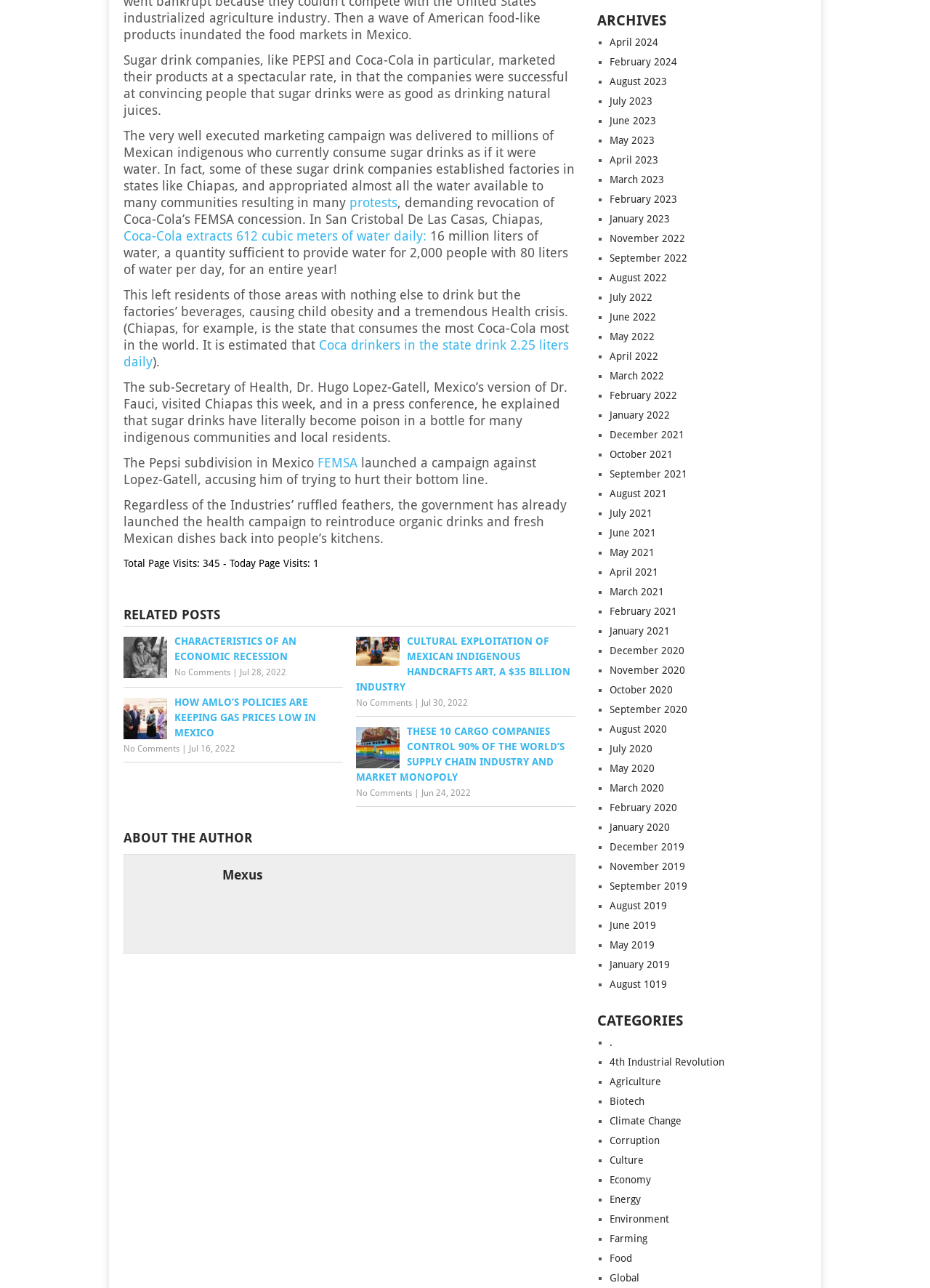Identify the bounding box coordinates for the region of the element that should be clicked to carry out the instruction: "learn about the author Mexus". The bounding box coordinates should be four float numbers between 0 and 1, i.e., [left, top, right, bottom].

[0.239, 0.672, 0.283, 0.686]